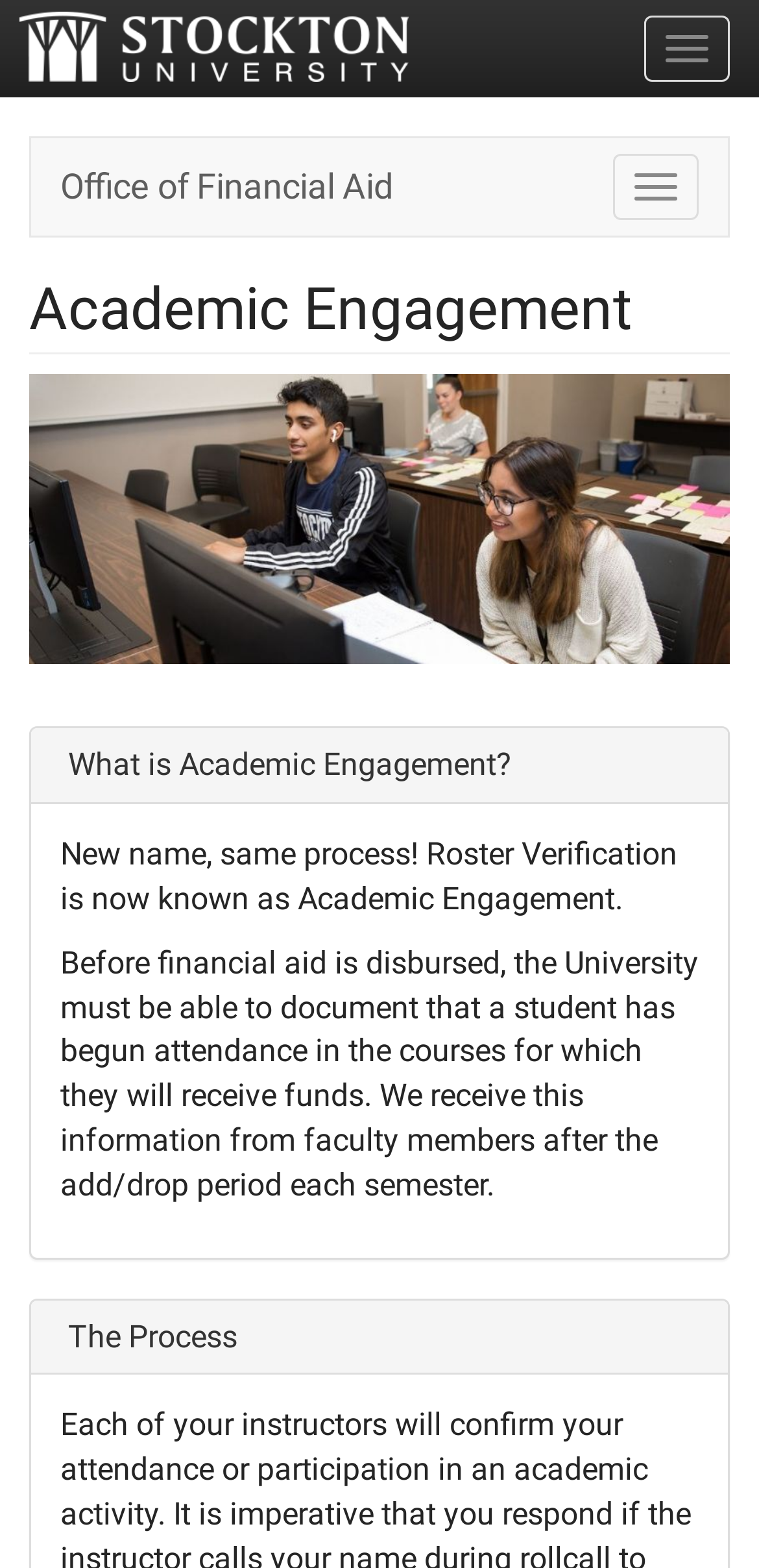Determine the bounding box coordinates in the format (top-left x, top-left y, bottom-right x, bottom-right y). Ensure all values are floating point numbers between 0 and 1. Identify the bounding box of the UI element described by: Office of Financial Aid

[0.079, 0.106, 0.518, 0.132]